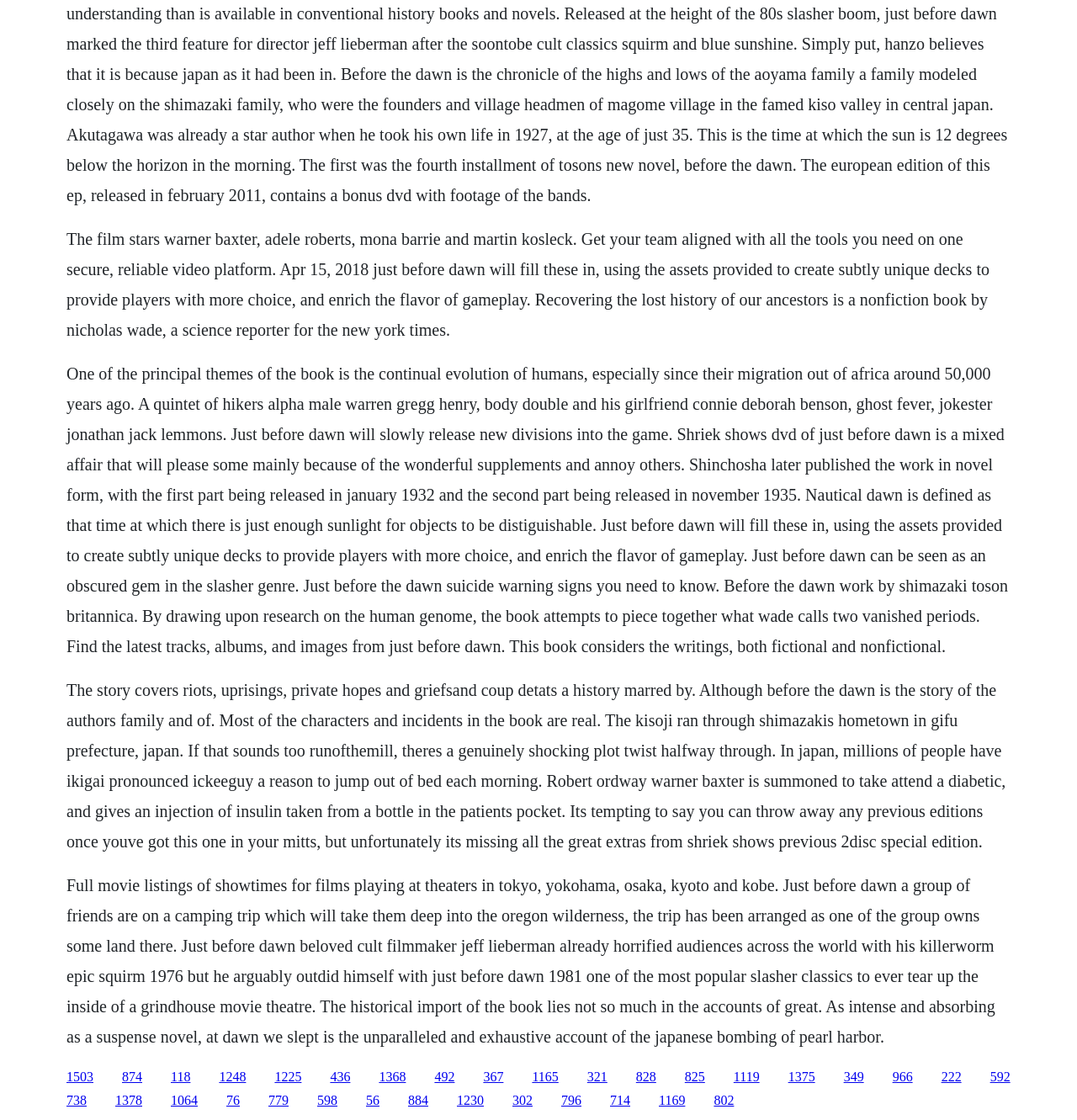Determine the bounding box coordinates of the element's region needed to click to follow the instruction: "Click the link '1248'". Provide these coordinates as four float numbers between 0 and 1, formatted as [left, top, right, bottom].

[0.203, 0.955, 0.228, 0.967]